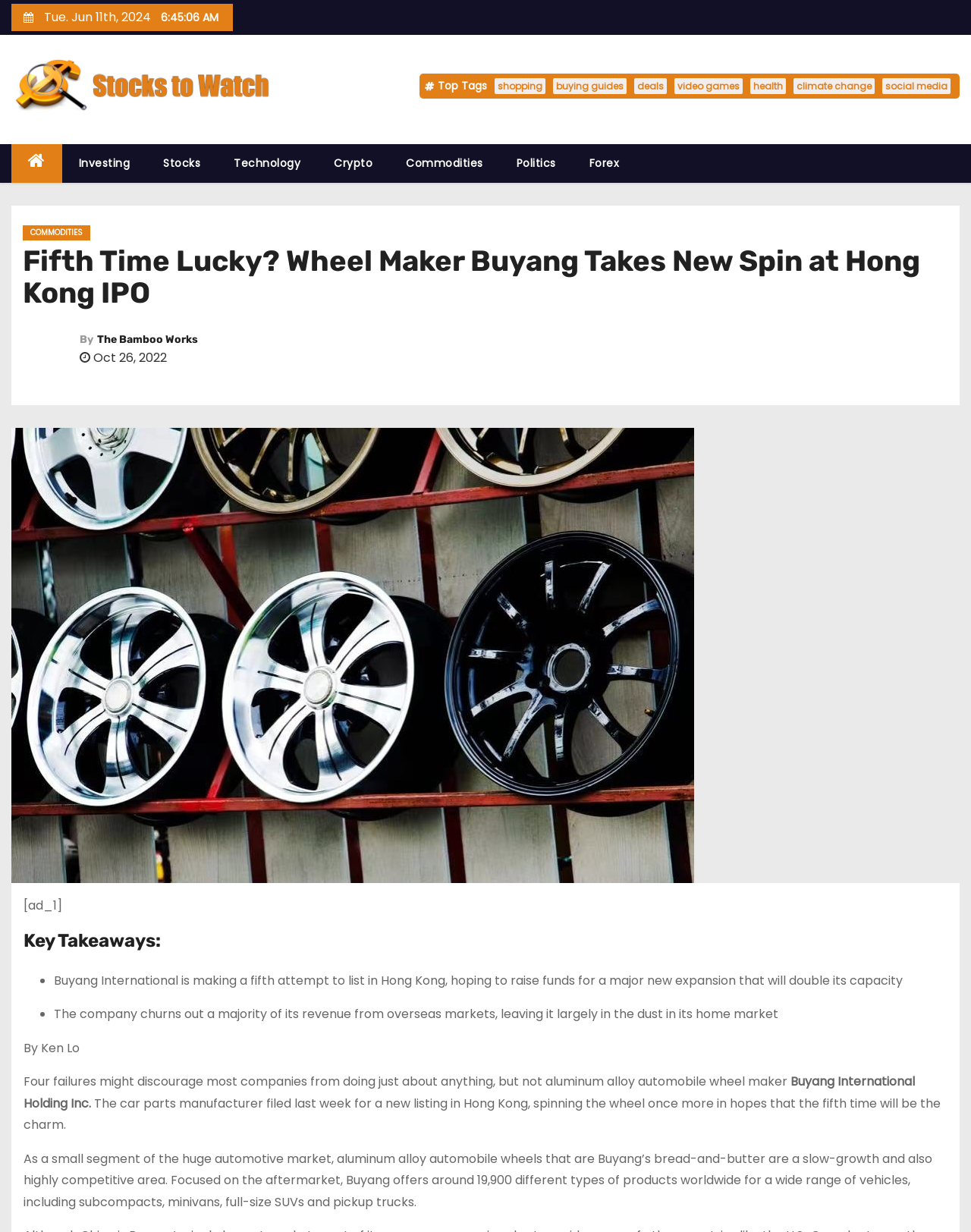Explain the webpage in detail.

This webpage appears to be a news article about Buyang International, an aluminum alloy automobile wheel maker, and its fifth attempt to list in Hong Kong. 

At the top of the page, there is a date "Tue. Jun 11th, 2024" and a link to "Stocks to Watch" with an accompanying image. 

Below this, there are several links to various topics such as "shopping", "buying guides", "deals", "video games", "health", "climate change", and "social media". 

To the right of these links, there are more links to categories like "Investing", "Stocks", "Technology", "Crypto", "Commodities", "Politics", and "Forex". 

The main article begins with a heading "Fifth Time Lucky? Wheel Maker Buyang Takes New Spin at Hong Kong IPO" and is accompanied by an image. 

Below the heading, there is a byline "By The Bamboo Works" with a link to the author's name. The article's publication date "Oct 26, 2022" is also displayed. 

The article's content is divided into sections, with a "Key Takeaways" heading followed by a list of bullet points summarizing the main points of the article. 

The article discusses Buyang International's history, its business, and its attempts to list in Hong Kong. There are several paragraphs of text that provide more details about the company and its prospects.